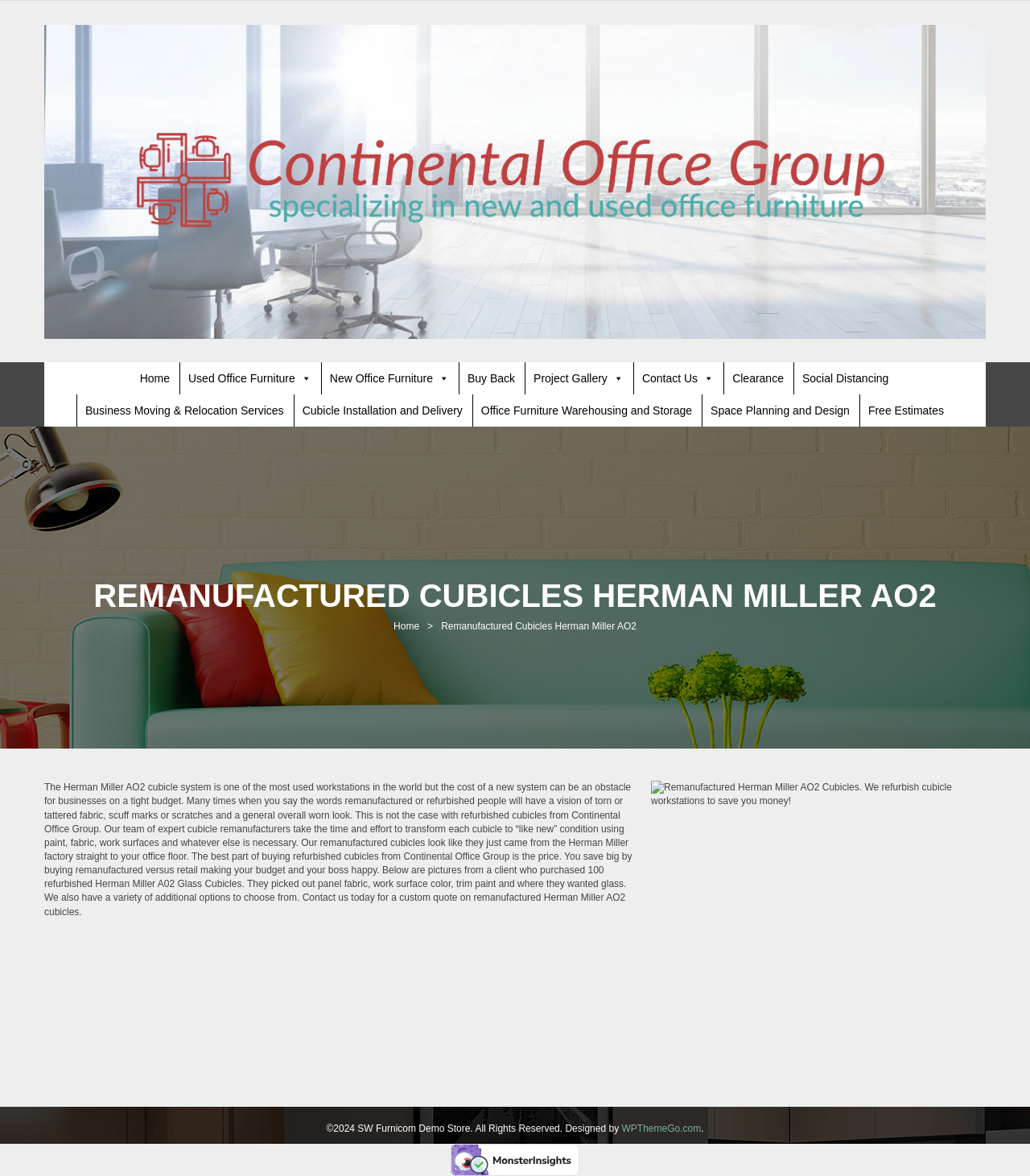Locate the bounding box coordinates of the area to click to fulfill this instruction: "Contact 'Continental Office Group'". The bounding box should be presented as four float numbers between 0 and 1, in the order [left, top, right, bottom].

[0.043, 0.021, 0.957, 0.288]